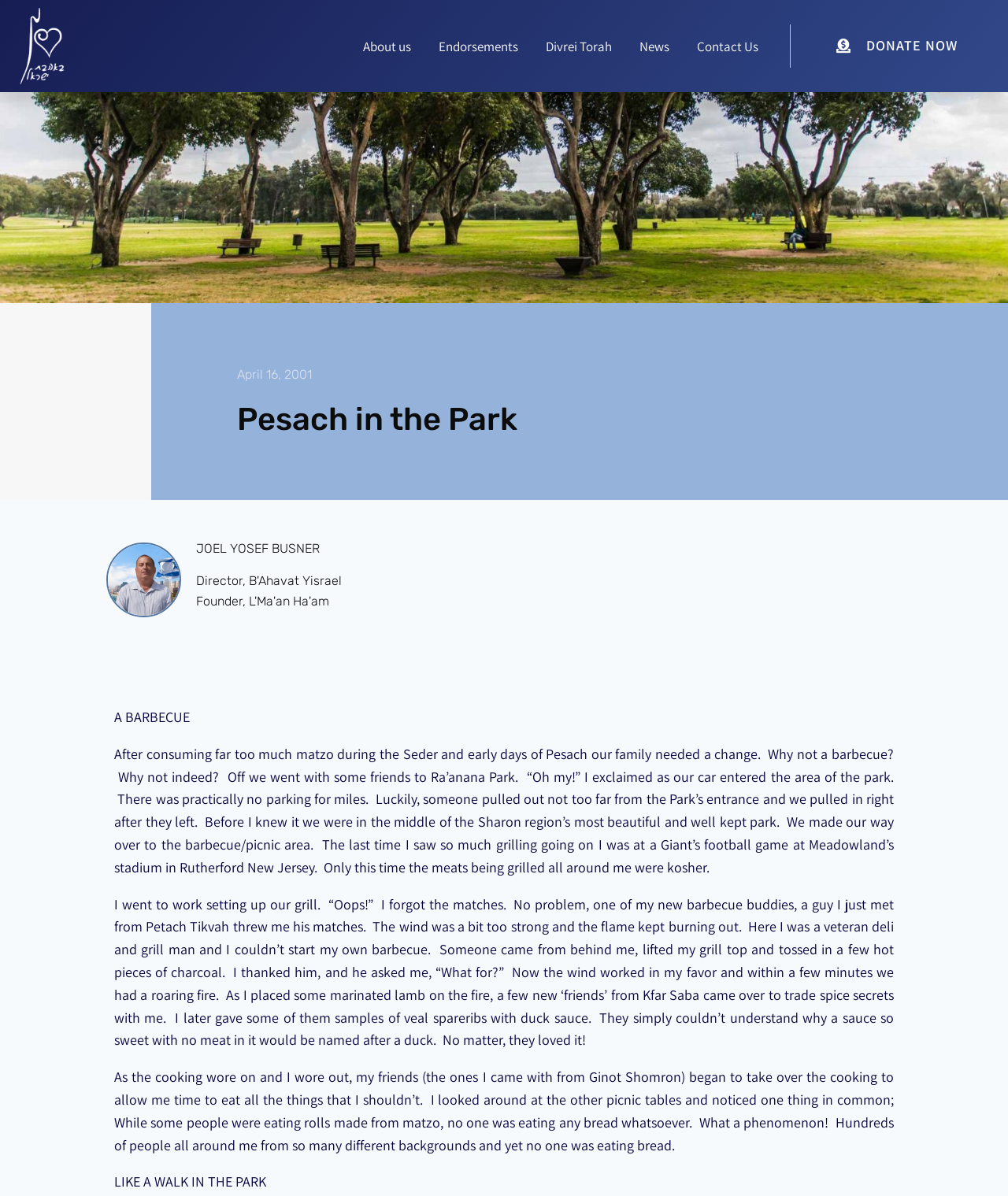Specify the bounding box coordinates of the element's area that should be clicked to execute the given instruction: "go to Freedom News". The coordinates should be four float numbers between 0 and 1, i.e., [left, top, right, bottom].

None